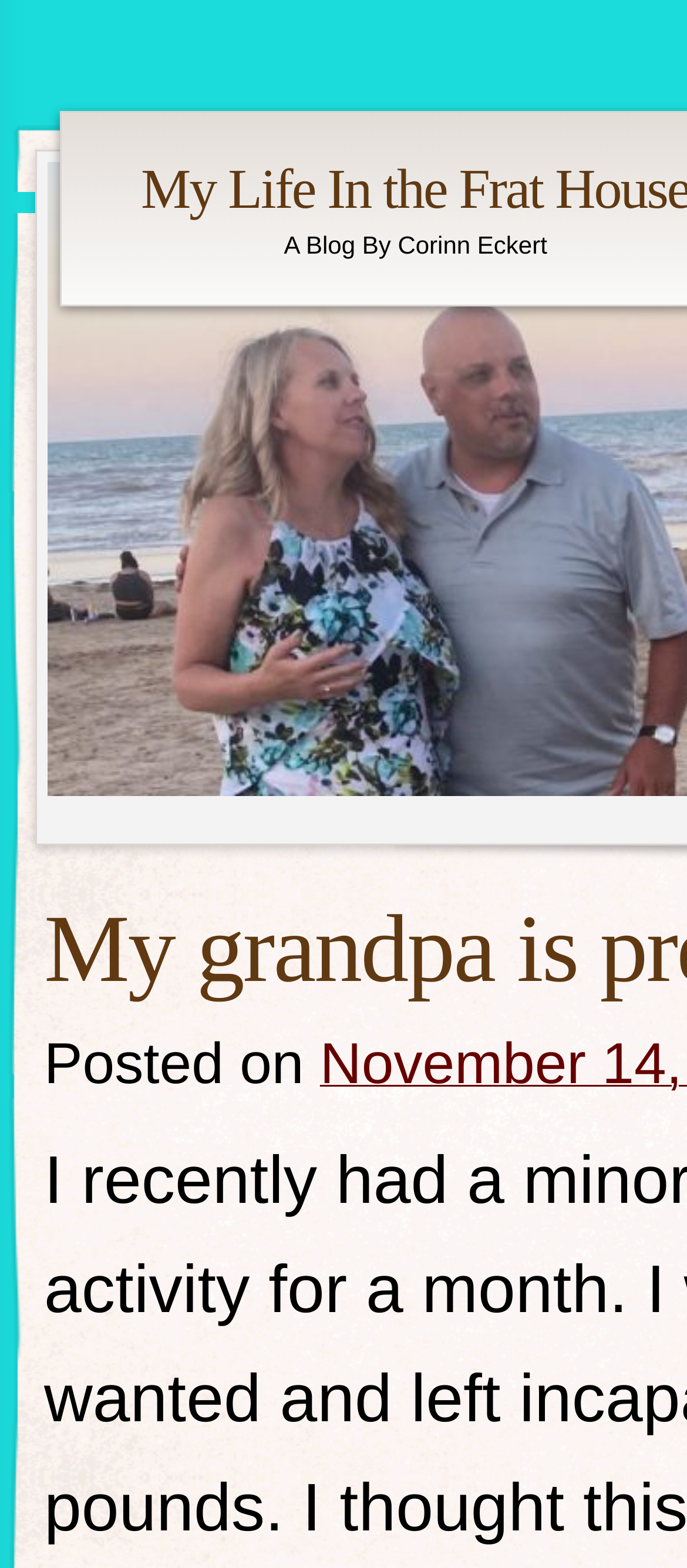Determine the main heading of the webpage and generate its text.

My grandpa is pretty awesome